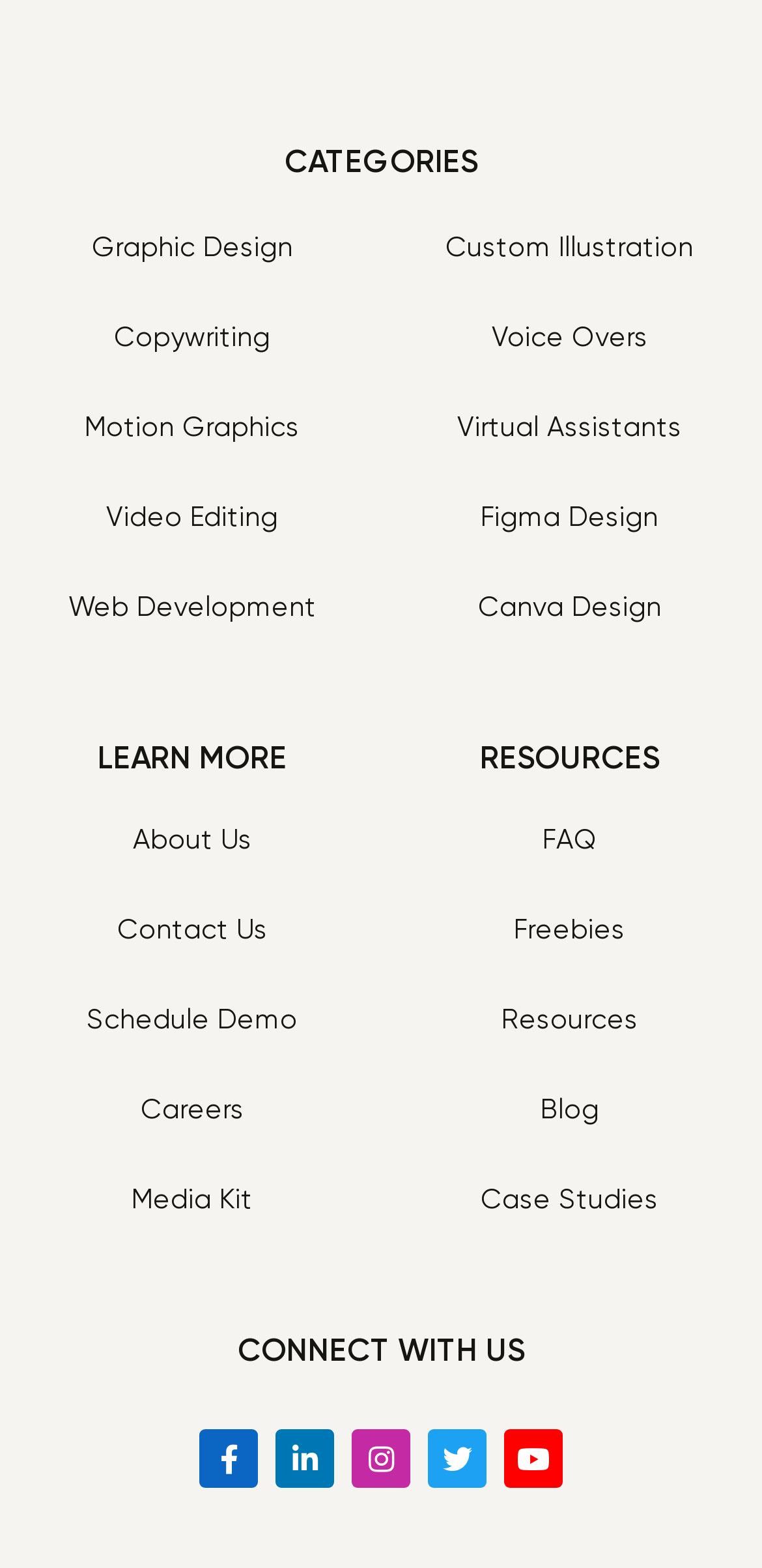Determine the bounding box coordinates of the clickable region to carry out the instruction: "Go to the 'May' page".

None